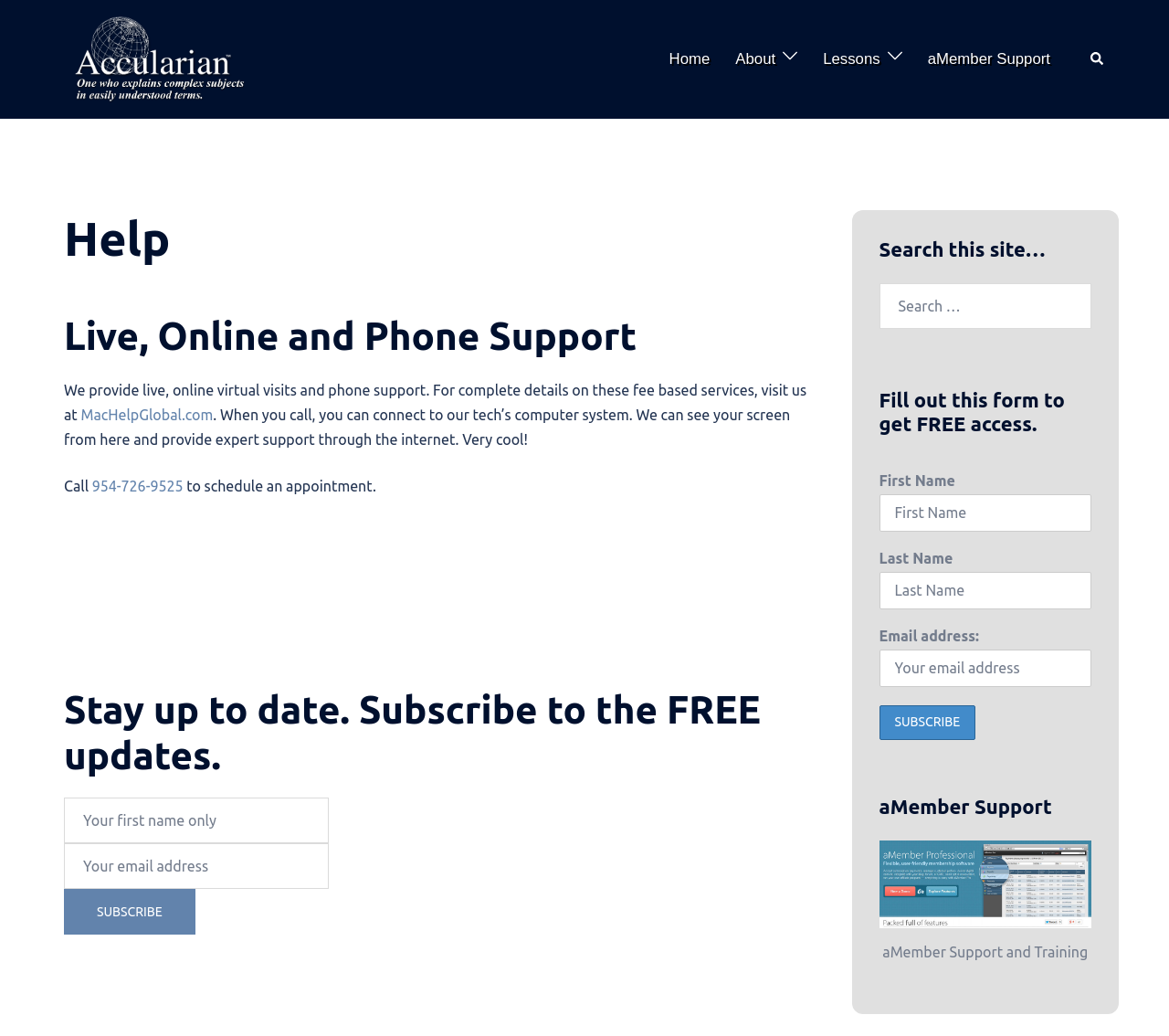What is the name of the website?
Using the image as a reference, give a one-word or short phrase answer.

Accularian